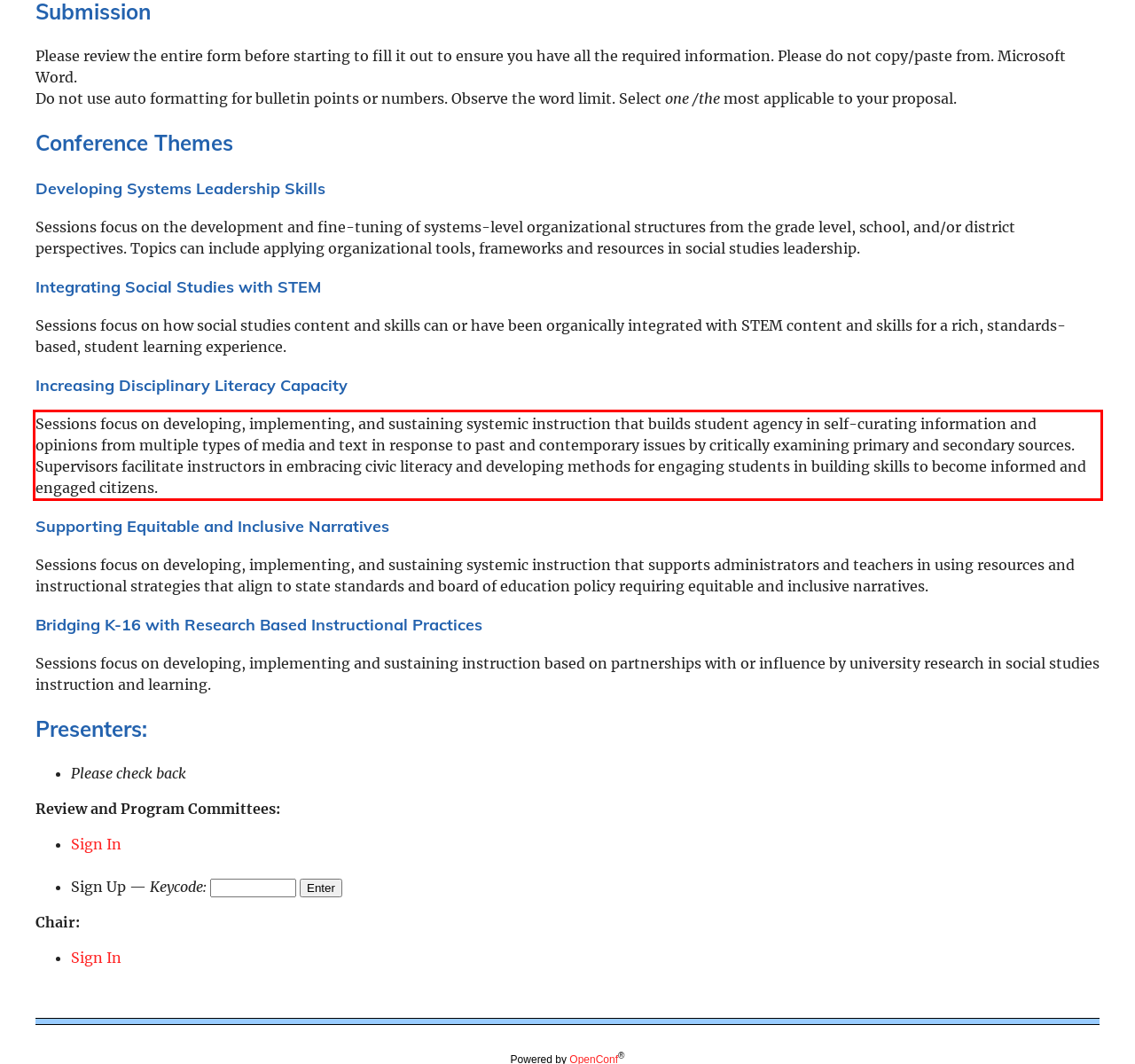The screenshot you have been given contains a UI element surrounded by a red rectangle. Use OCR to read and extract the text inside this red rectangle.

Sessions focus on developing, implementing, and sustaining systemic instruction that builds student agency in self-curating information and opinions from multiple types of media and text in response to past and contemporary issues by critically examining primary and secondary sources. Supervisors facilitate instructors in embracing civic literacy and developing methods for engaging students in building skills to become informed and engaged citizens.